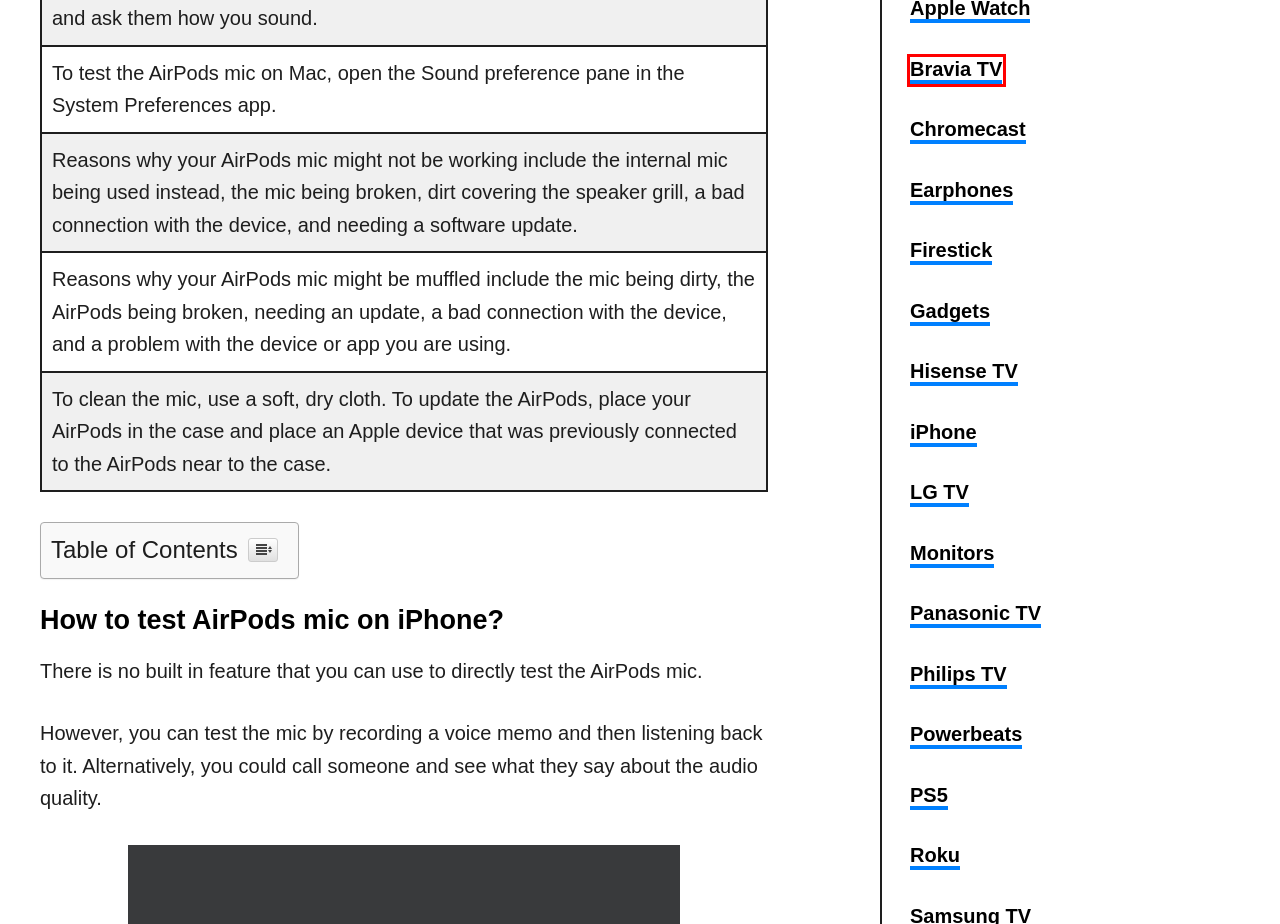Examine the screenshot of a webpage with a red bounding box around a specific UI element. Identify which webpage description best matches the new webpage that appears after clicking the element in the red bounding box. Here are the candidates:
A. Monitors Archives - gadget-faqs.com
B. LG TV Archives - gadget-faqs.com
C. Hisense TV Archives - gadget-faqs.com
D. Chromecast Archives - gadget-faqs.com
E. Philips TV Archives - gadget-faqs.com
F. Panasonic TV Archives - gadget-faqs.com
G. Bravia TV Archives - gadget-faqs.com
H. PS5 Archives - gadget-faqs.com

G